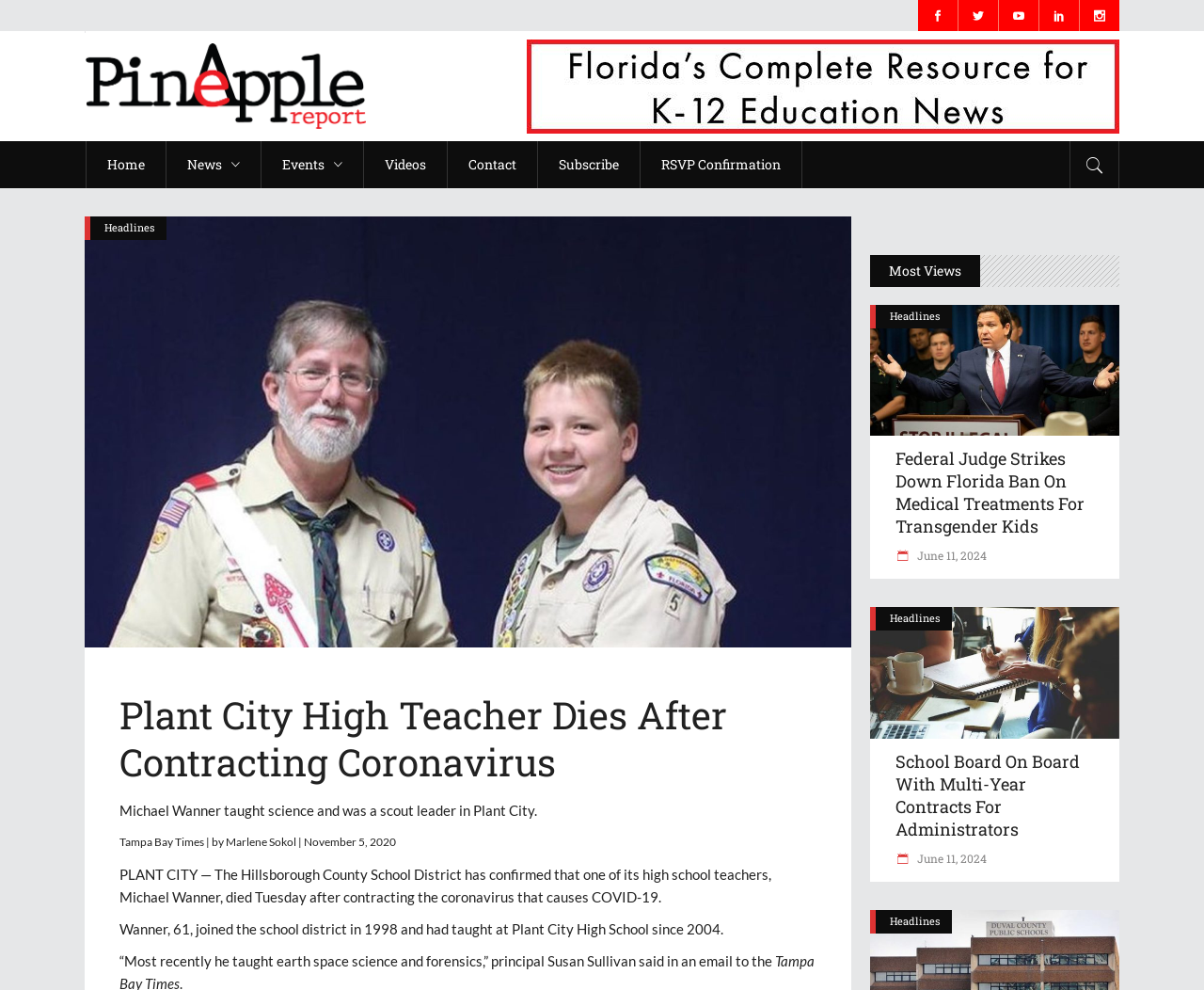What is the topic of the article below the main article?
Using the image, provide a concise answer in one word or a short phrase.

Federal Judge Strikes Down Florida Ban